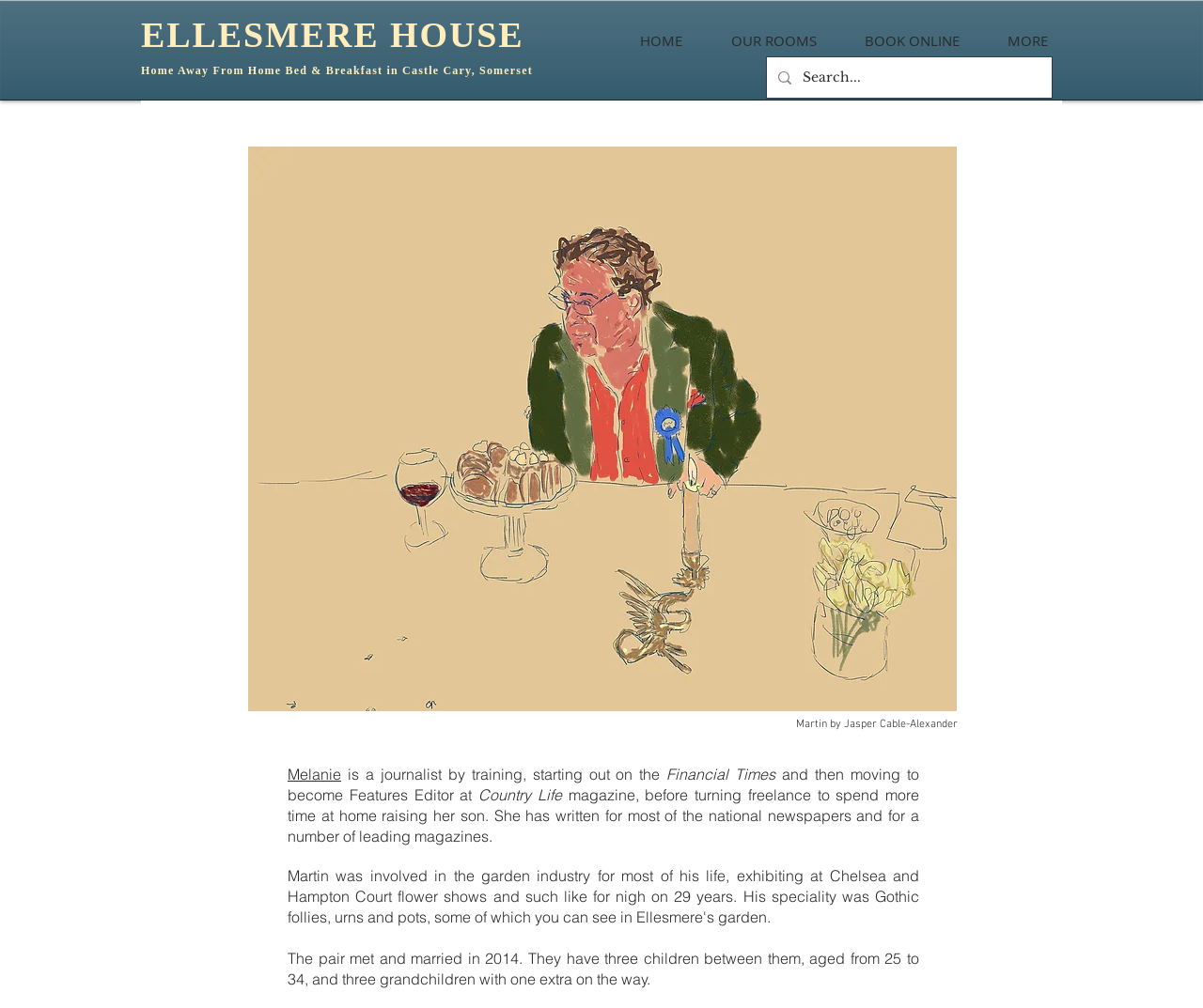Bounding box coordinates are specified in the format (top-left x, top-left y, bottom-right x, bottom-right y). All values are floating point numbers bounded between 0 and 1. Please provide the bounding box coordinate of the region this sentence describes: aria-label="Search..." name="q" placeholder="Search..."

[0.667, 0.057, 0.841, 0.097]